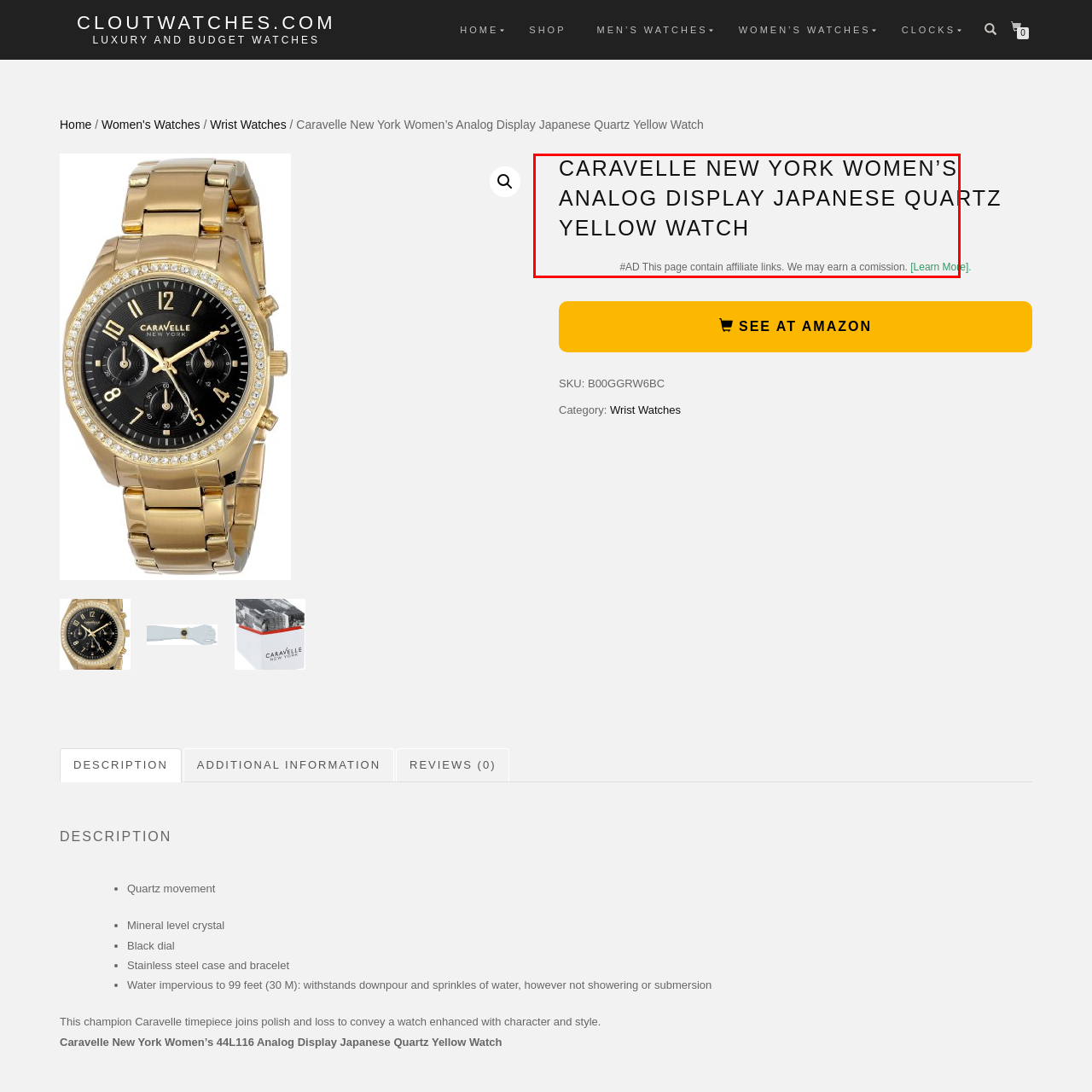View the image surrounded by the red border, What type of movement powers the watch?
 Answer using a single word or phrase.

Japanese quartz